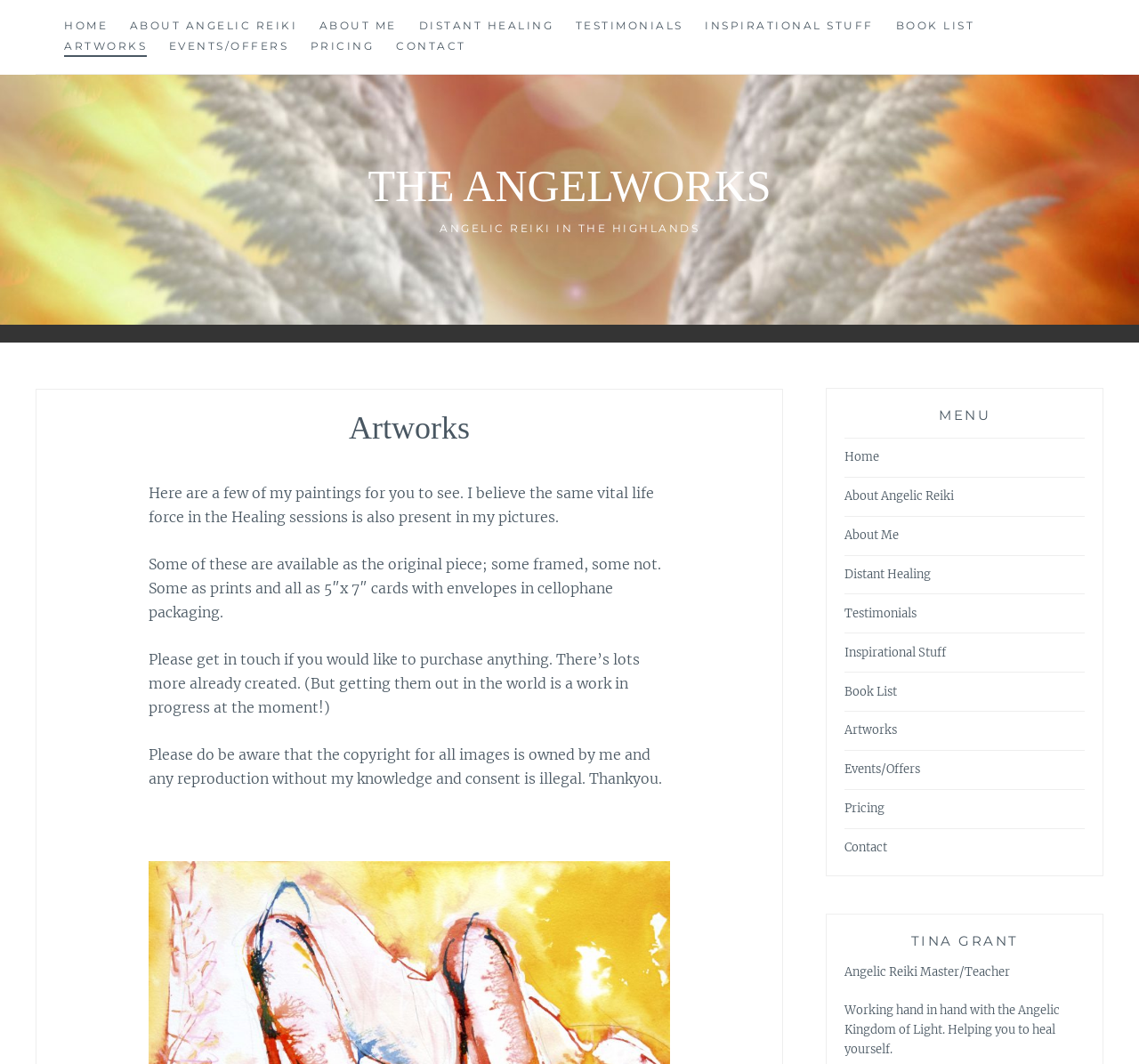Please specify the bounding box coordinates of the clickable section necessary to execute the following command: "View 'Artworks' section".

[0.032, 0.383, 0.687, 0.422]